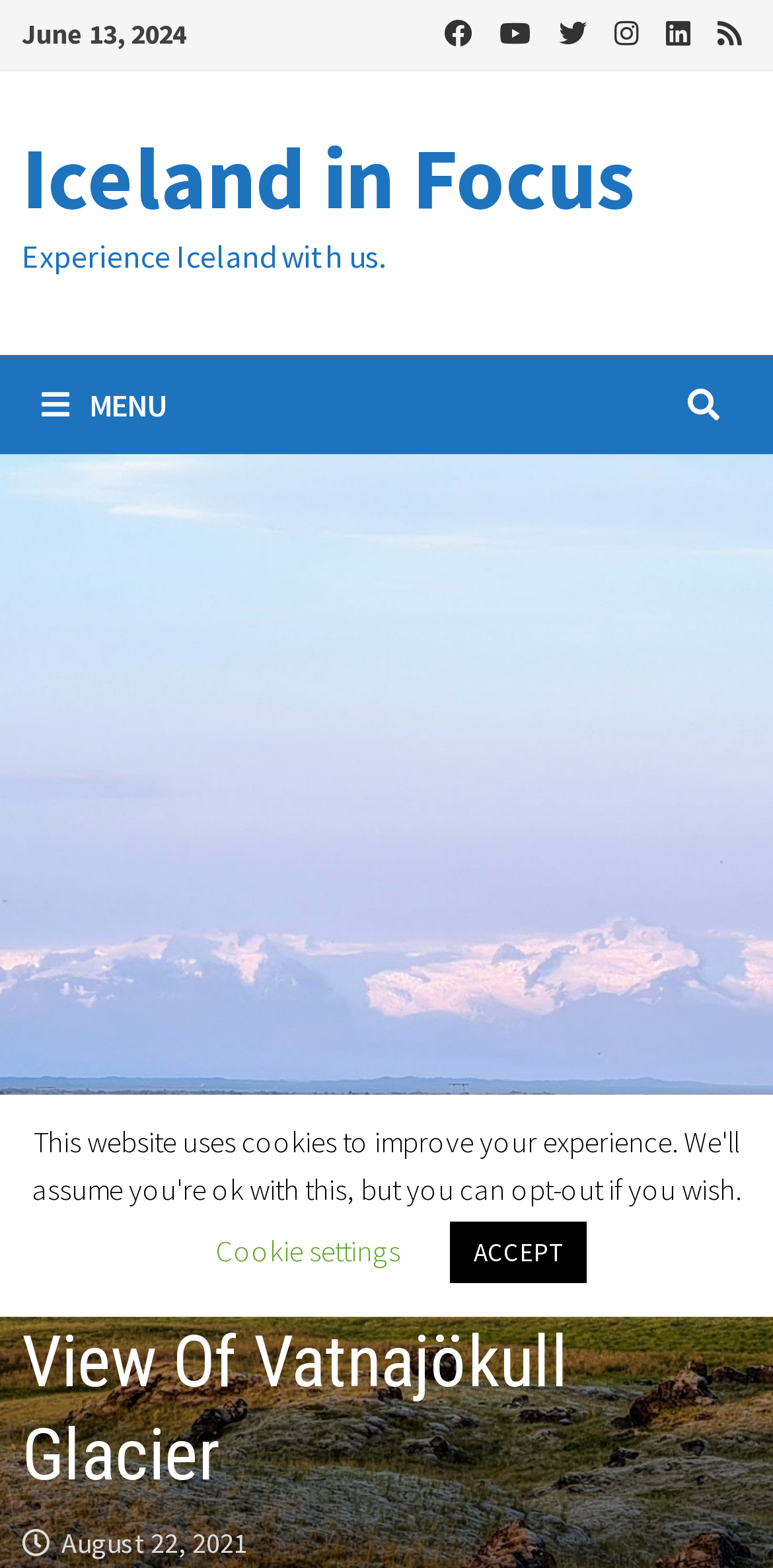Determine the bounding box coordinates of the region that needs to be clicked to achieve the task: "Click the MENU button".

[0.029, 0.226, 0.241, 0.289]